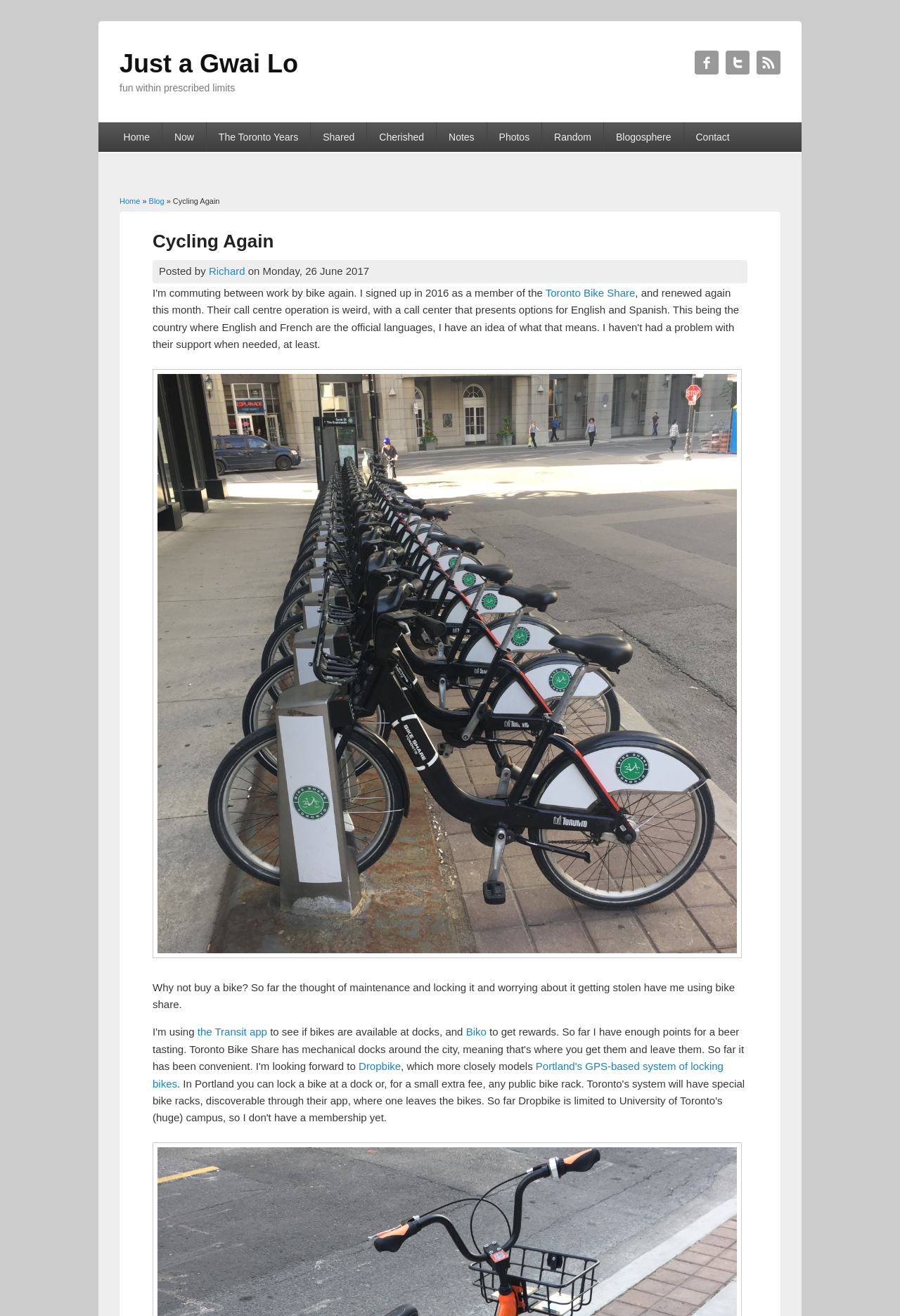Please provide a short answer using a single word or phrase for the question:
What is the name of the app used to check bike availability?

the Transit app